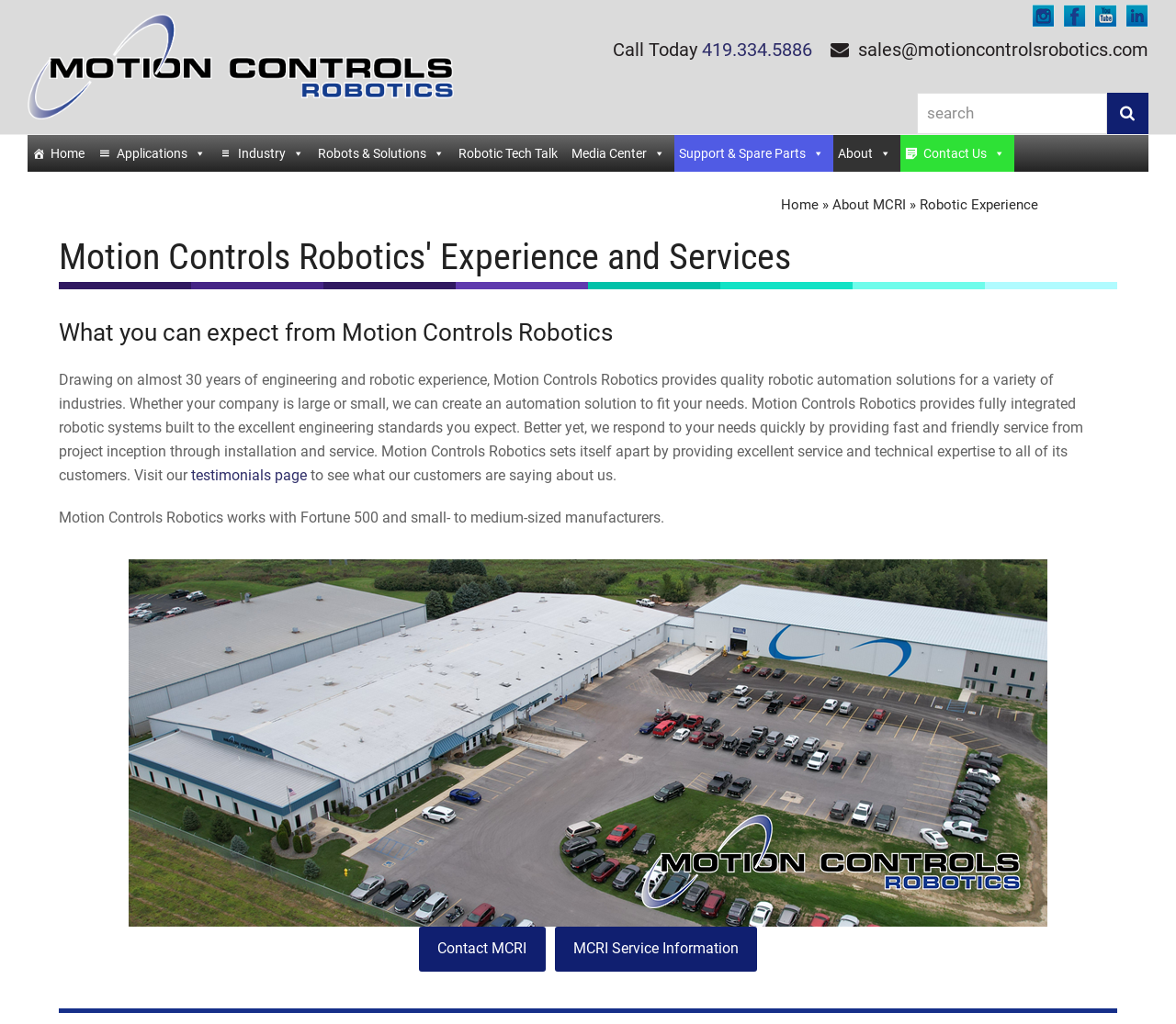What sets the company apart from others?
Using the image, provide a concise answer in one word or a short phrase.

Excellent service and technical expertise